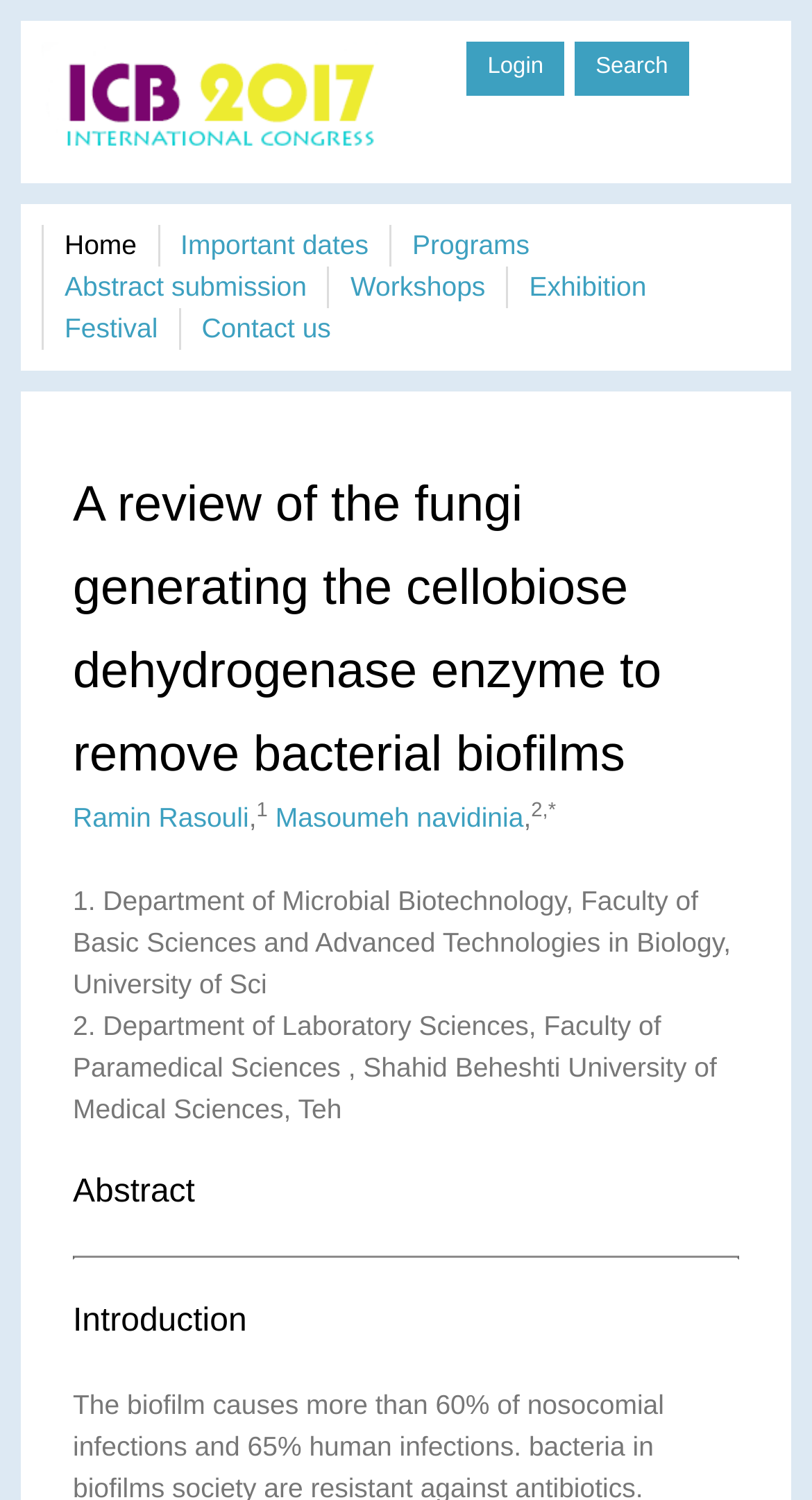Please determine the bounding box coordinates for the element that should be clicked to follow these instructions: "view important dates".

[0.222, 0.15, 0.454, 0.178]